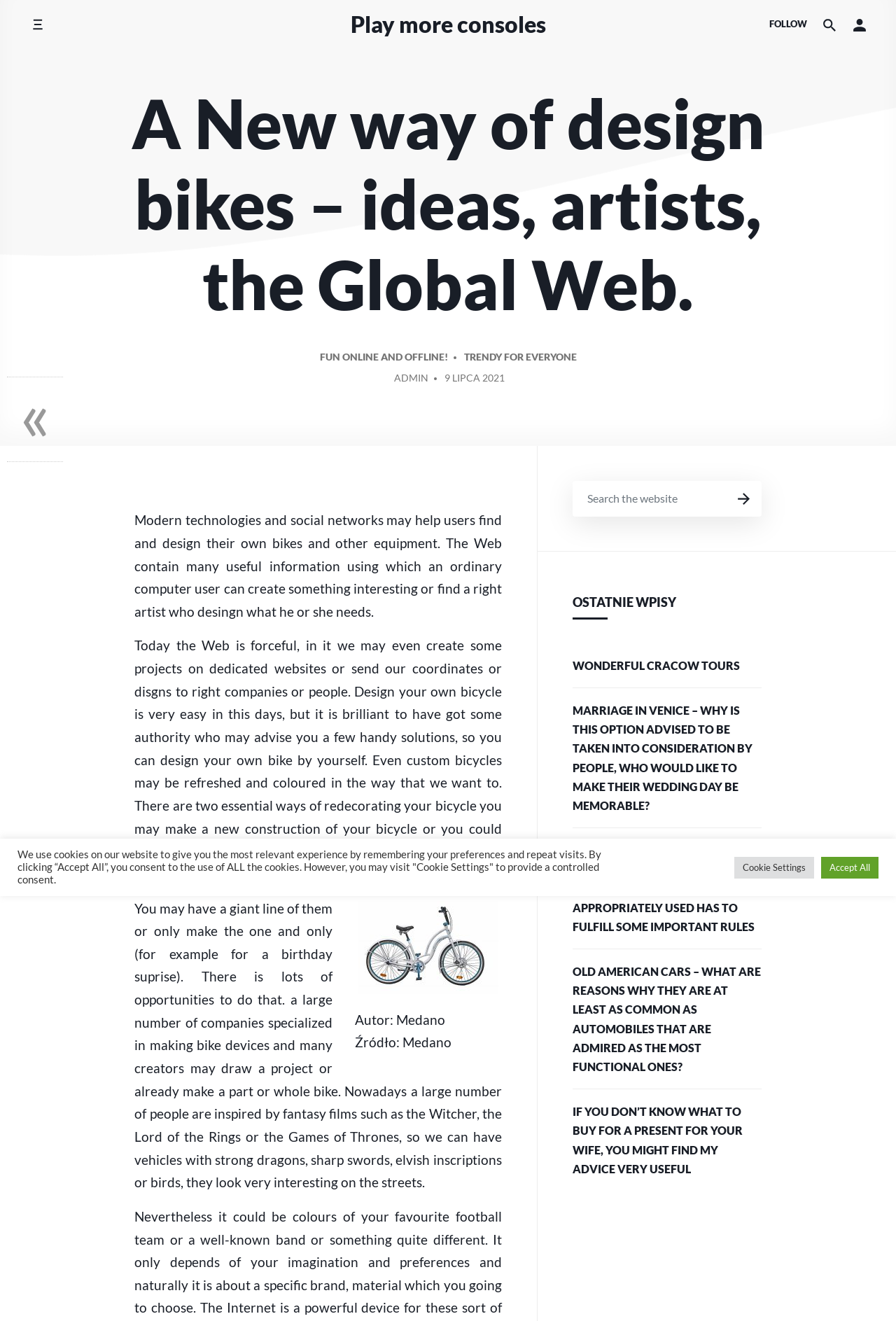Predict the bounding box of the UI element based on the description: "Reviews". The coordinates should be four float numbers between 0 and 1, formatted as [left, top, right, bottom].

None